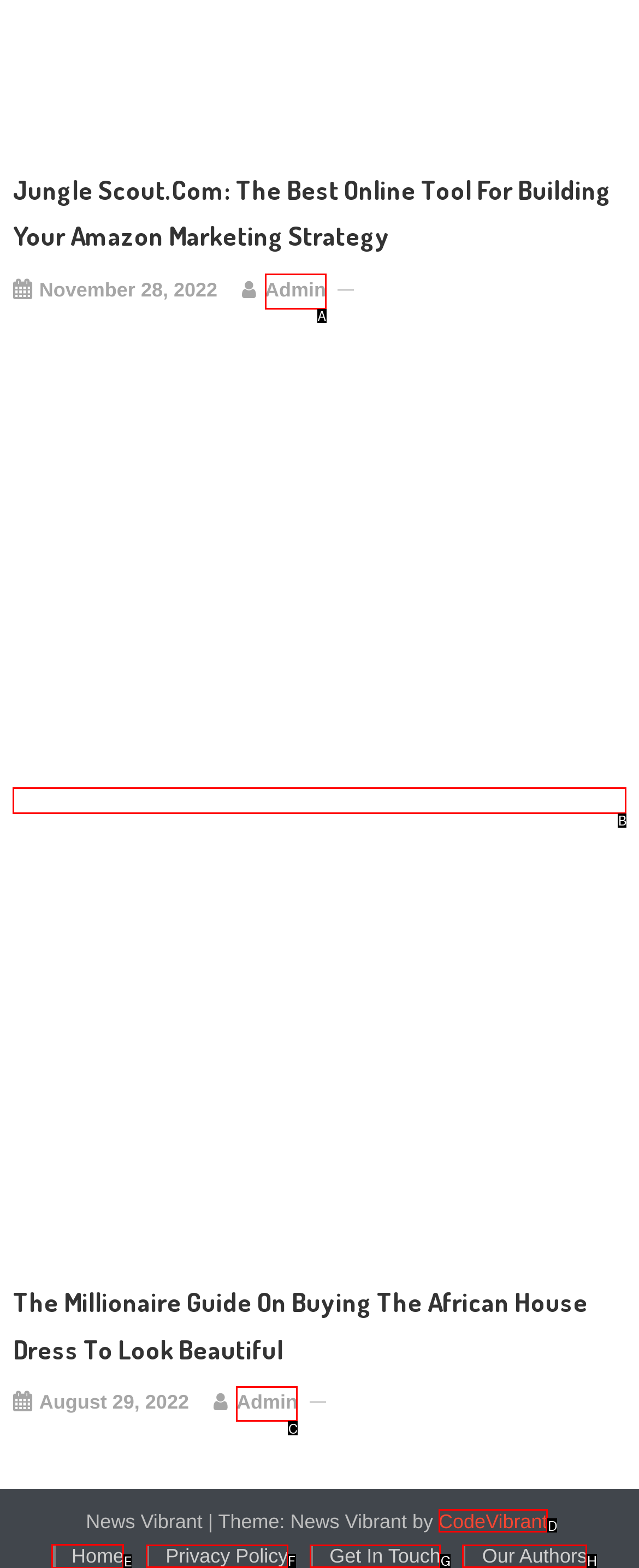Determine the HTML element to be clicked to complete the task: go to the homepage. Answer by giving the letter of the selected option.

E